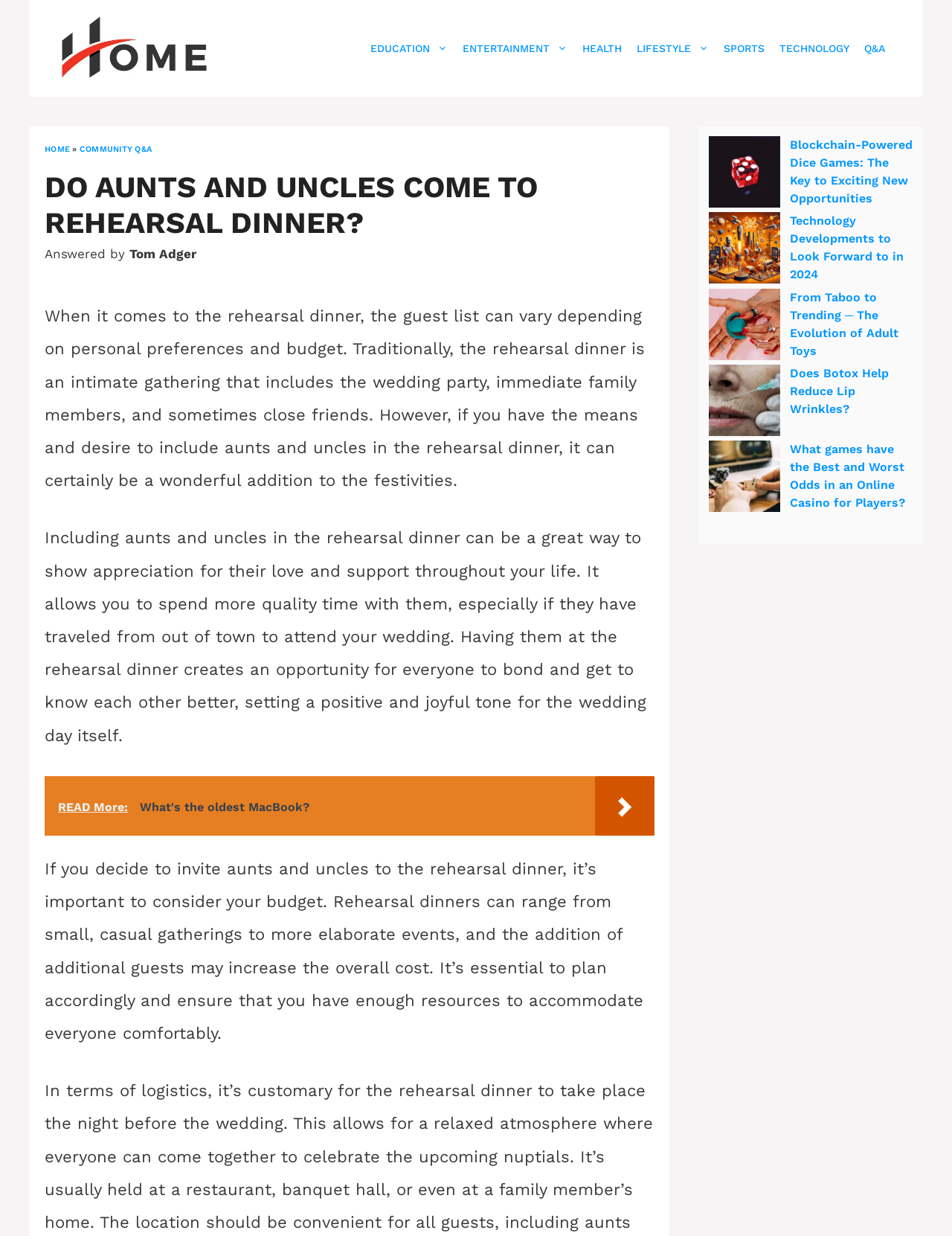Can you extract the headline from the webpage for me?

DO AUNTS AND UNCLES COME TO REHEARSAL DINNER?